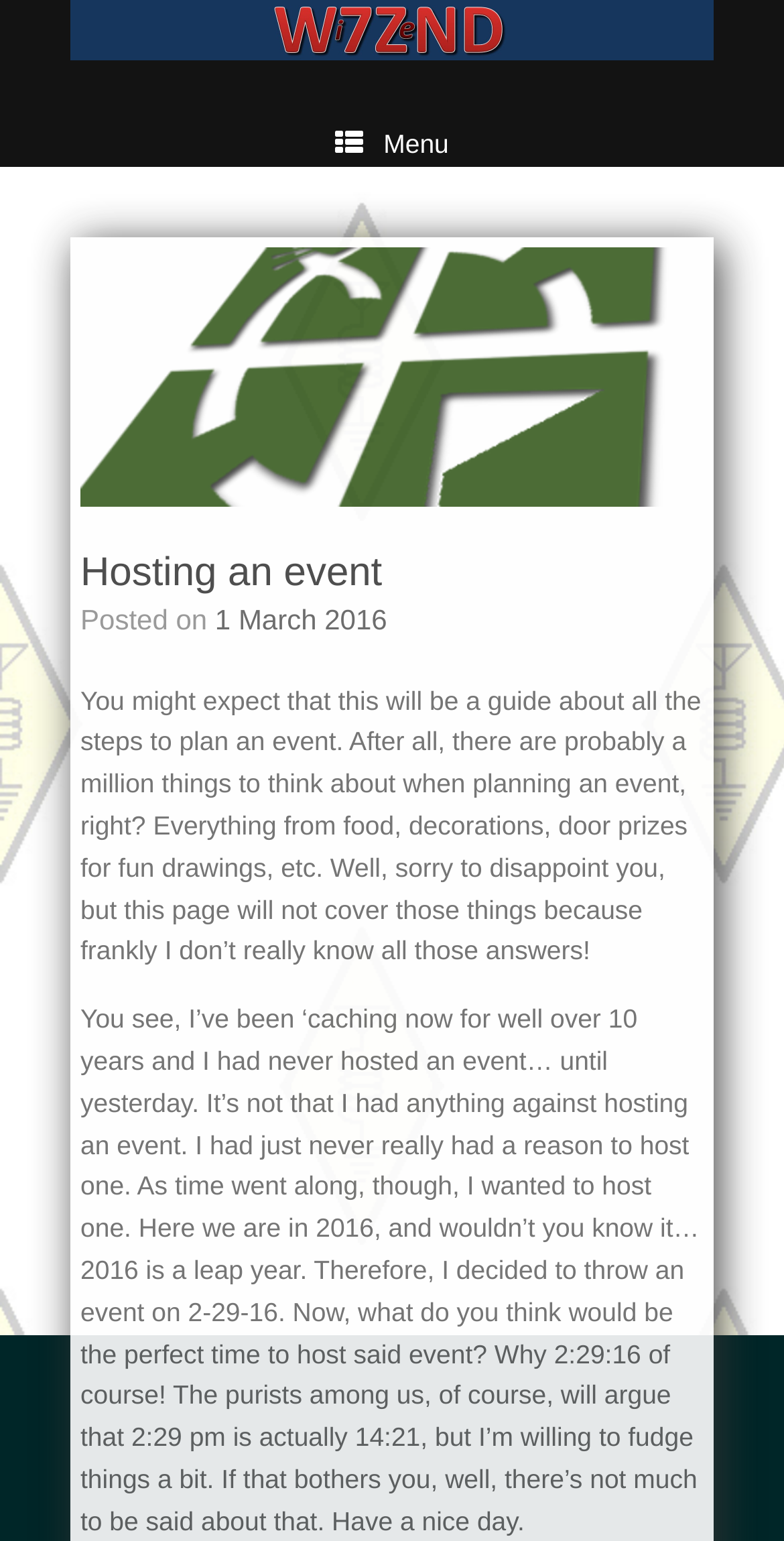Provide an in-depth caption for the contents of the webpage.

The webpage is about hosting an event, specifically the author's personal experience of hosting an event for the first time. At the top of the page, there is a logo image that spans almost the entire width of the page. Below the logo, there is a menu button with a hamburger icon, which is positioned roughly in the middle of the page.

The main content of the page is divided into sections, with a heading that reads "Hosting an event" at the top. Below the heading, there is a link with the same text, followed by a line of text that says "Posted on" and a link to the date "1 March 2016".

The main article starts below the date, with a block of text that spans almost the entire width of the page. The text is divided into three paragraphs, with the first paragraph introducing the topic of hosting an event and setting expectations. The second paragraph is a humorous apology for not providing a comprehensive guide to event planning. The third and longest paragraph tells the story of the author's decision to host an event on a specific date and time, 2-29-16 at 2:29:16, and includes some lighthearted remarks about the timing.

Throughout the page, the text is arranged in a clear and readable format, with headings and links standing out from the main body of text. There are no other images on the page besides the logo at the top.